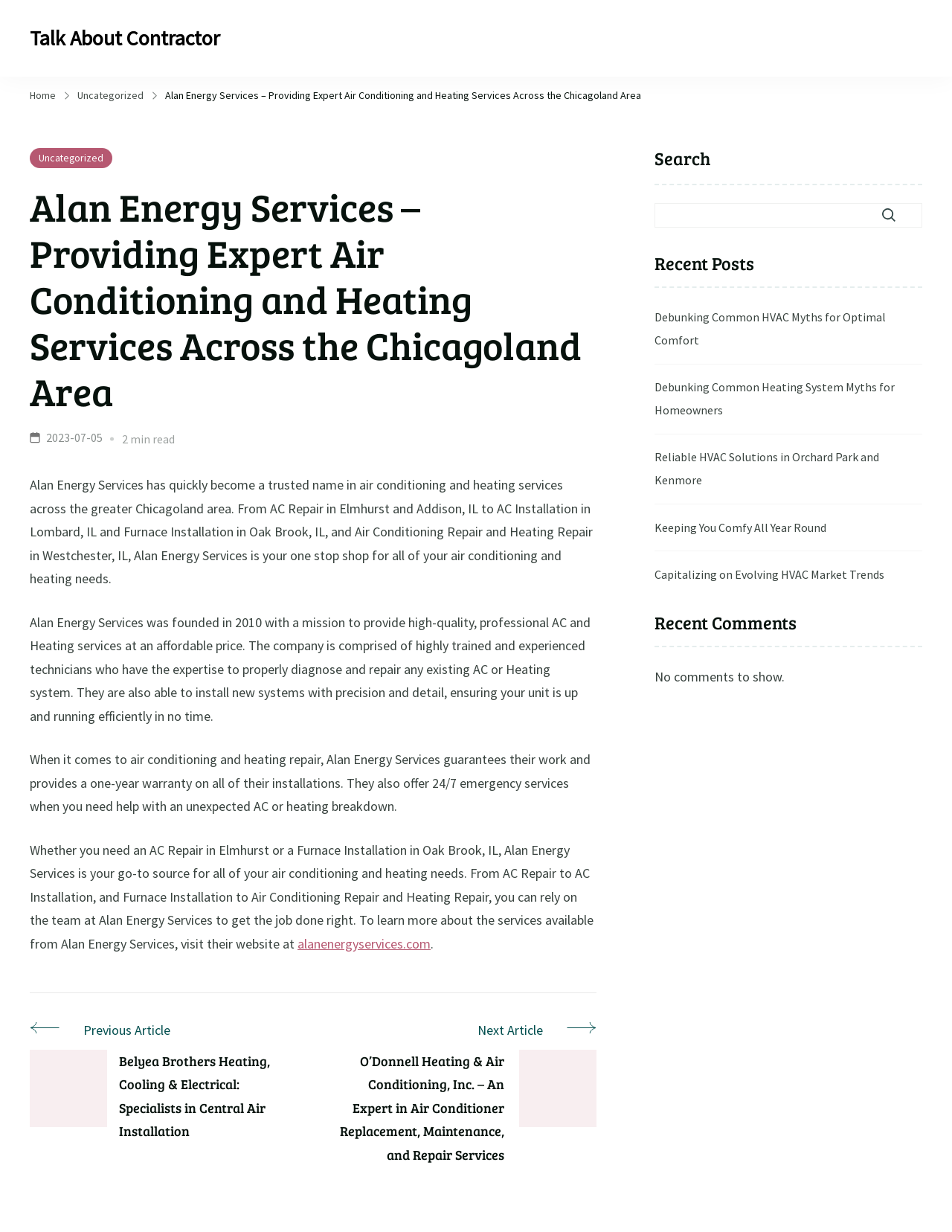Please identify the bounding box coordinates of the region to click in order to complete the given instruction: "Visit the 'alanenergyservices.com' website". The coordinates should be four float numbers between 0 and 1, i.e., [left, top, right, bottom].

[0.312, 0.759, 0.452, 0.773]